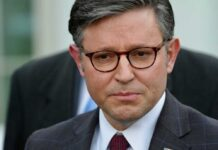Generate a comprehensive caption that describes the image.

The image captures a close-up of a man with glasses, displaying a serious expression. He is dressed in a formal suit and appears to be in a professional setting, likely surrounded by other individuals given the blurred background. This image is associated with a news article titled "Speaker Johnson’s Popularity Falls With GOP, Rises With Democrats," reflecting on current political dynamics and public opinion. The context suggests that the man may be a political figure relevant to the discussion of shifting allegiances within political parties.